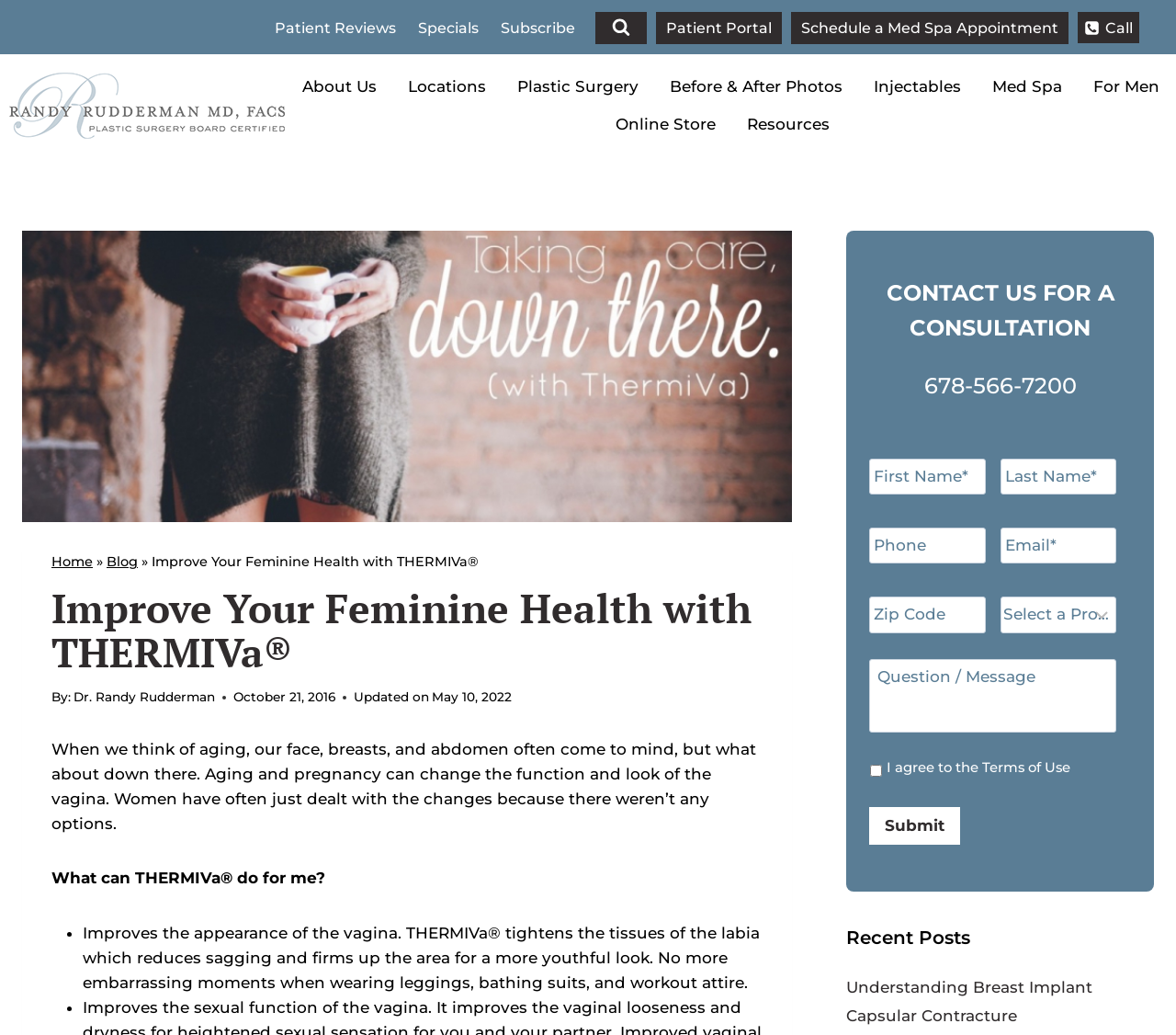Answer the question briefly using a single word or phrase: 
What is the topic of the recent post?

Breast Implant Capsular Contracture